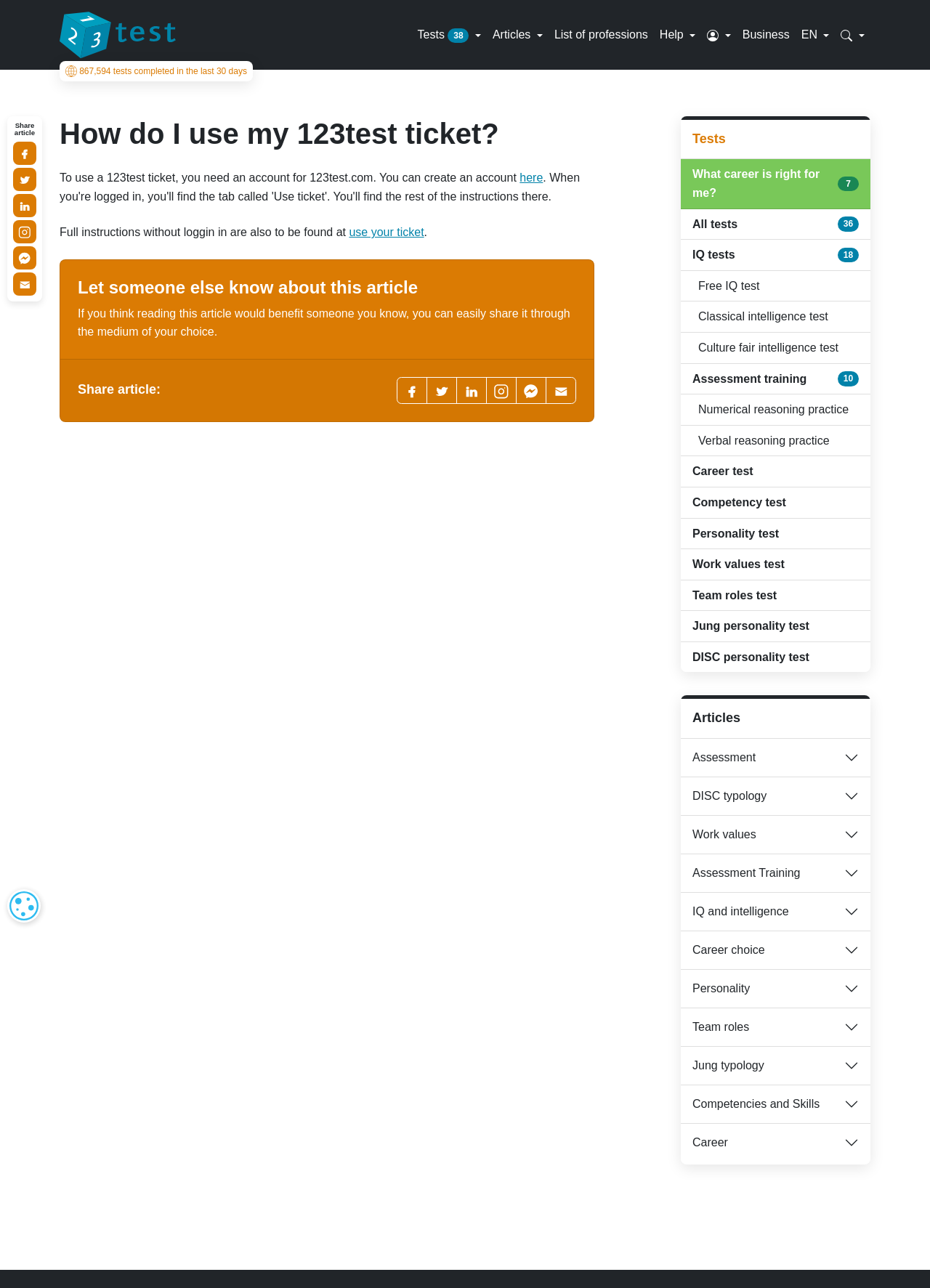What are the options to share the article?
Respond with a short answer, either a single word or a phrase, based on the image.

Facebook, Twitter, LinkedIn, Instagram, Facebook messenger, Email